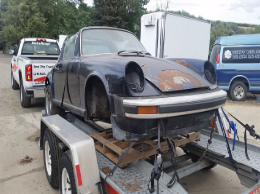What is the purpose of this restoration project?
Use the screenshot to answer the question with a single word or phrase.

To salvage usable parts